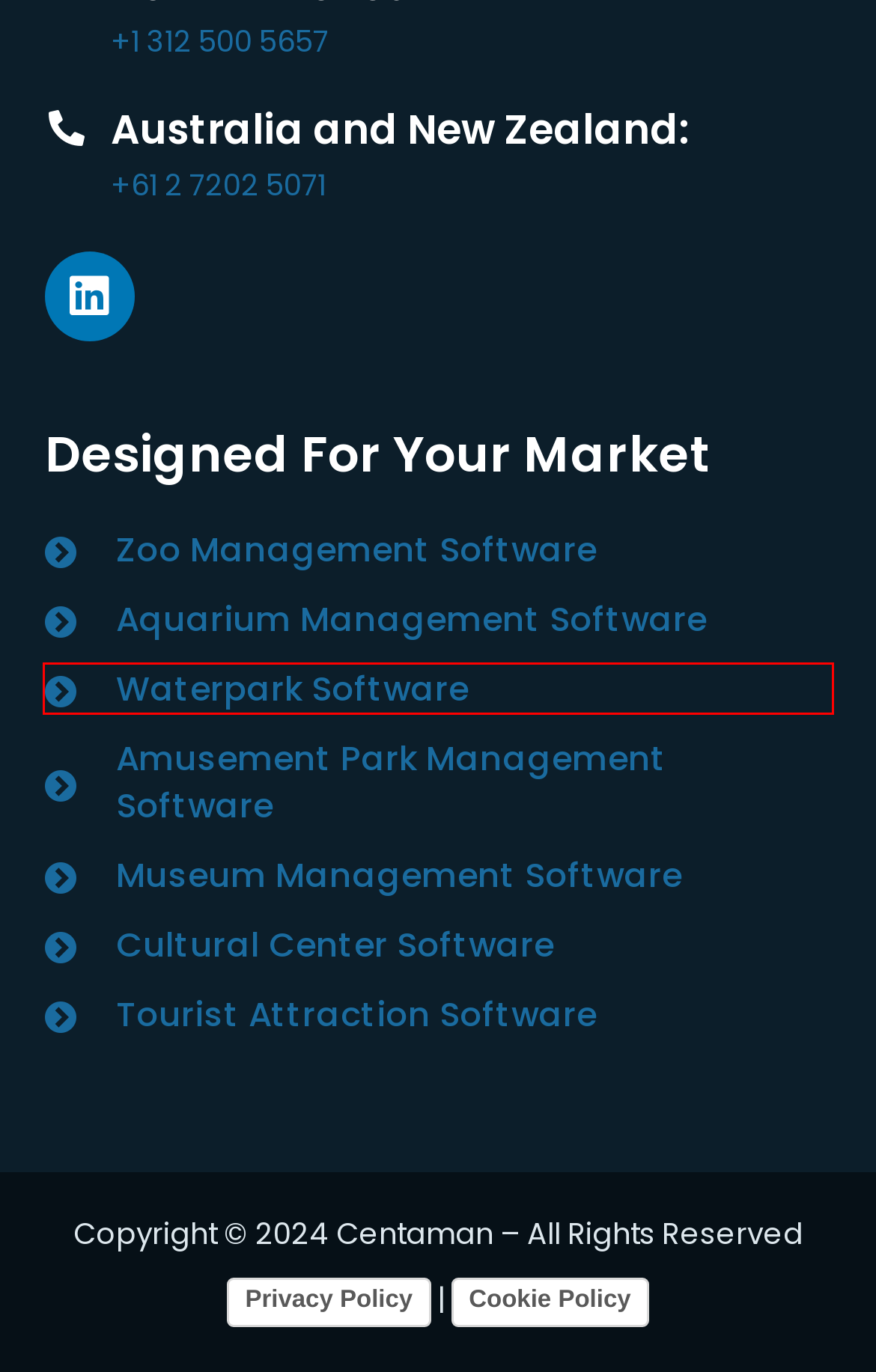You have been given a screenshot of a webpage with a red bounding box around a UI element. Select the most appropriate webpage description for the new webpage that appears after clicking the element within the red bounding box. The choices are:
A. Cultural Center Software | Centaman
B. Privacy Policy of www.centaman.com
C. Contact Us | Attraction Software | Centaman
D. Amusement Park Management Software | Centaman
E. Museum Software | Centaman
F. Cookie Policy of www.centaman.com
G. Waterpark Software | Centaman
H. Zoo Management Software | Centaman

G